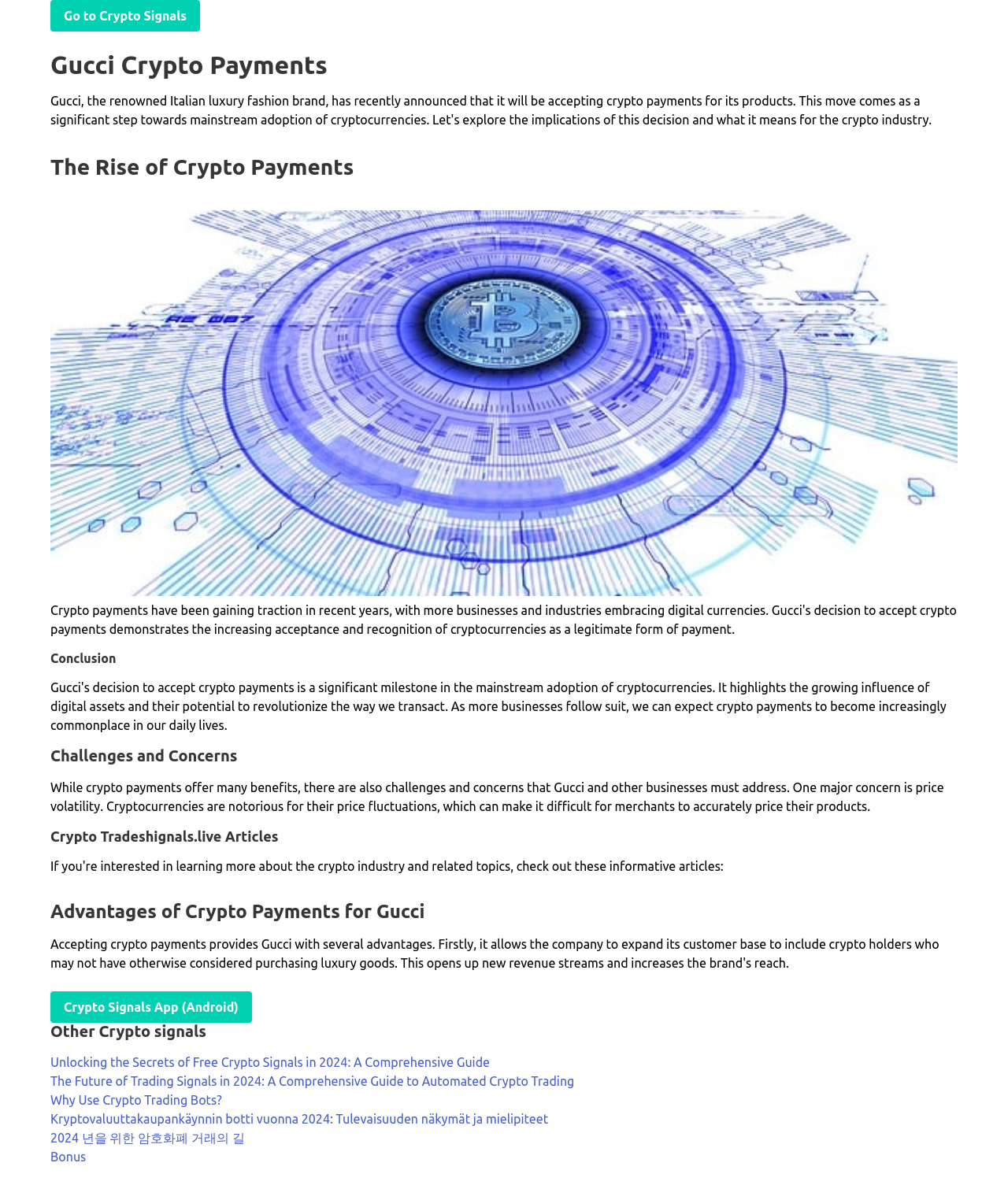What is the topic of the article?
Based on the image, respond with a single word or phrase.

Gucci Crypto Payments